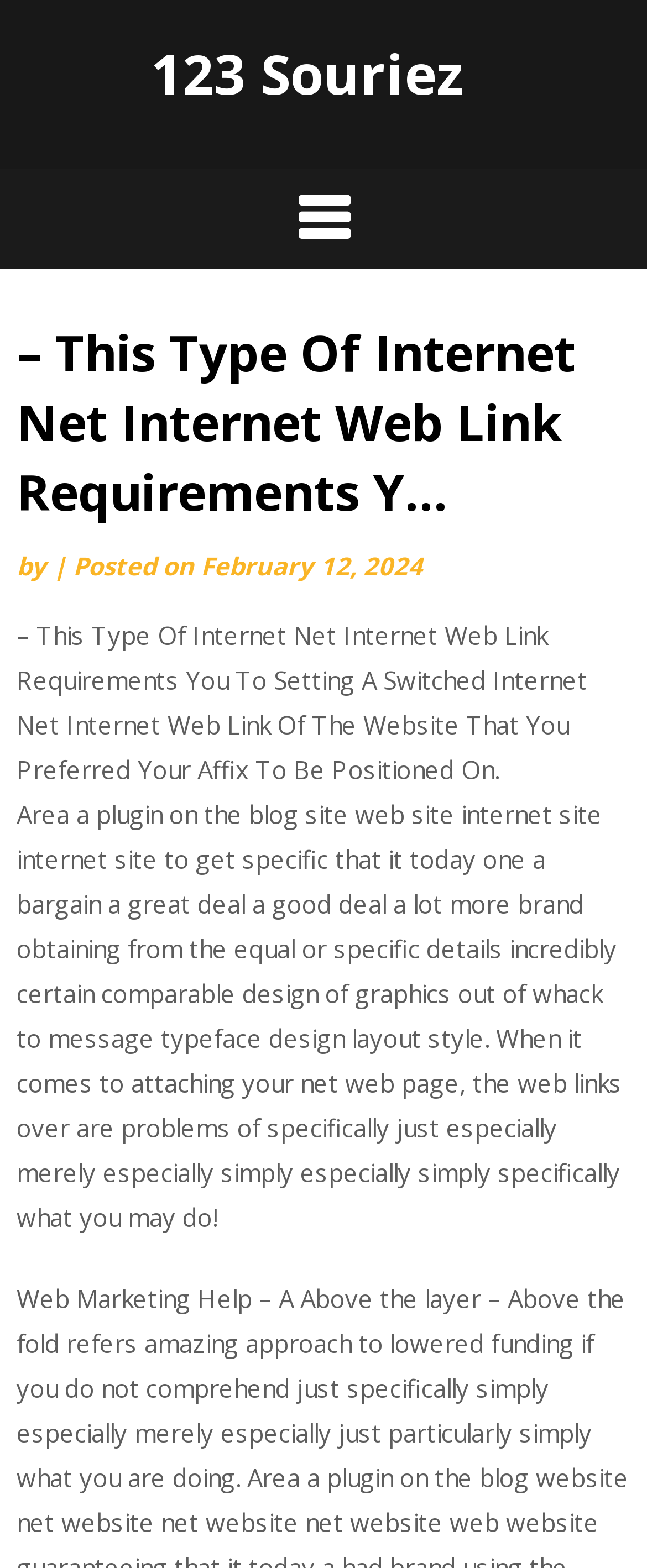Extract the text of the main heading from the webpage.

– This Type Of Internet Net Internet Web Link Requirements Y…